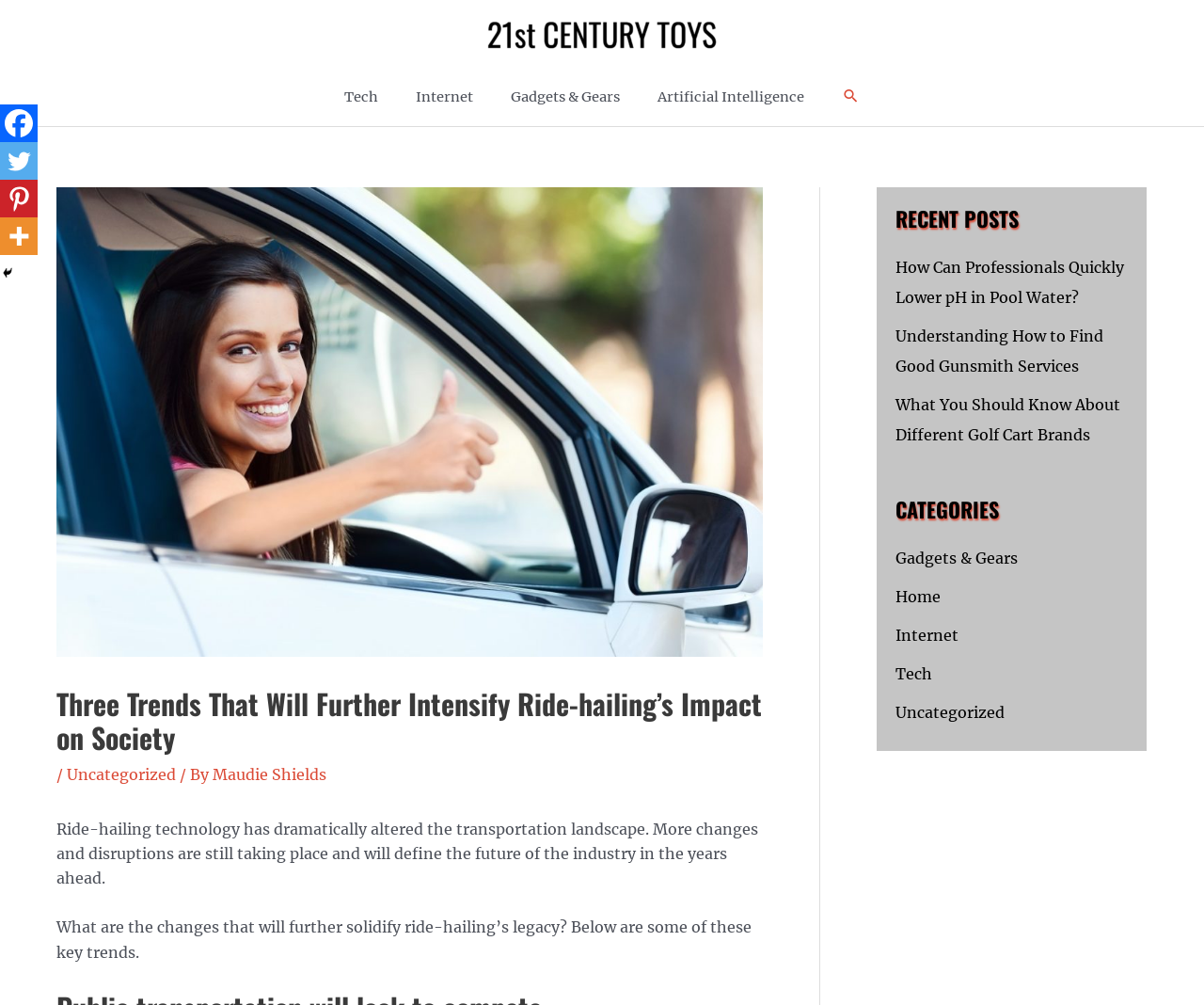Extract the primary headline from the webpage and present its text.

Three Trends That Will Further Intensify Ride-hailing’s Impact on Society